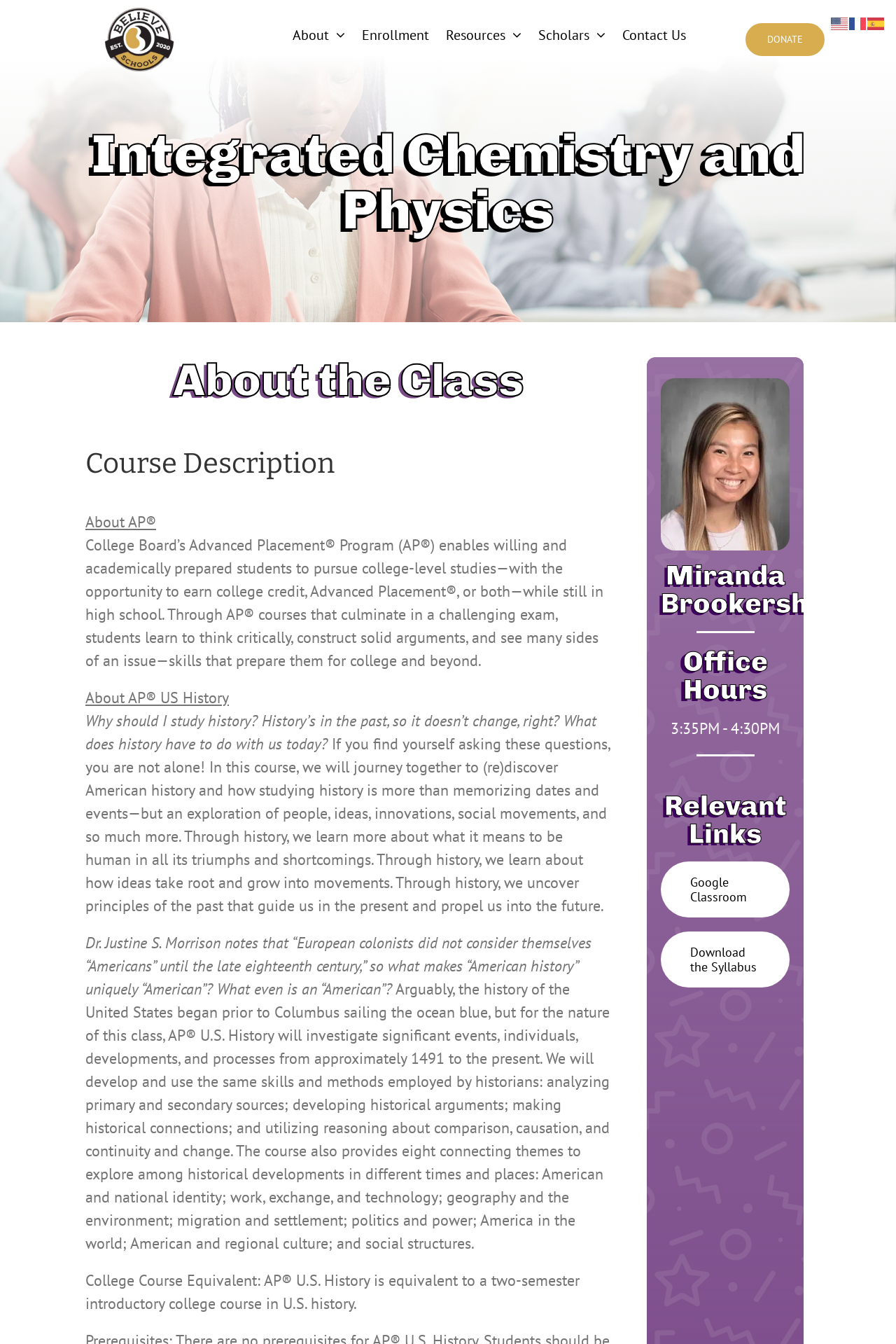Could you identify the text that serves as the heading for this webpage?

Integrated Chemistry and Physics